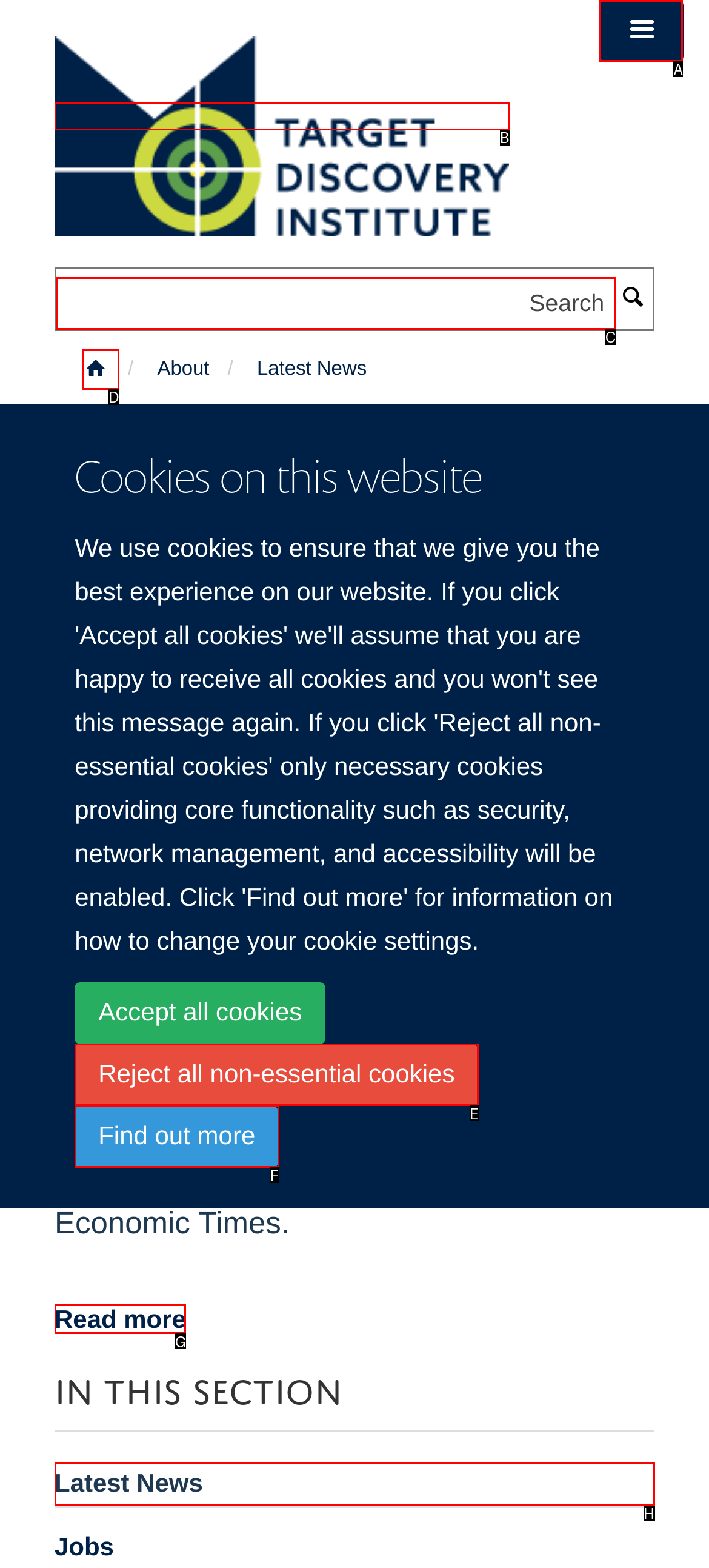From the given options, indicate the letter that corresponds to the action needed to complete this task: Search for something. Respond with only the letter.

C